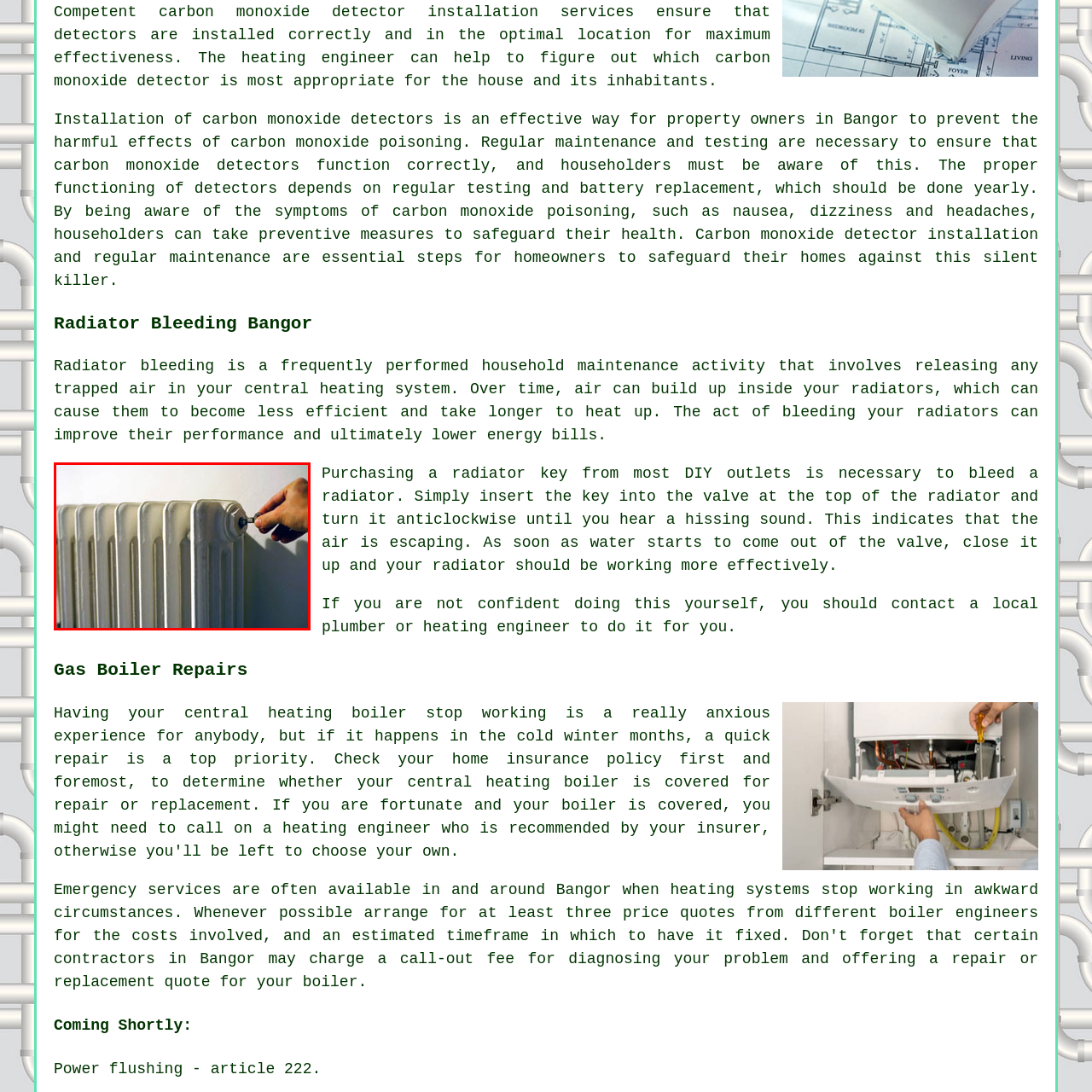What is the purpose of bleeding a radiator?
Focus on the image highlighted by the red bounding box and deliver a thorough explanation based on what you see.

According to the caption, bleeding a radiator is a common household maintenance task aimed at releasing trapped air in the heating system, which is essential for improving the radiator's efficiency and potentially lowering energy bills.